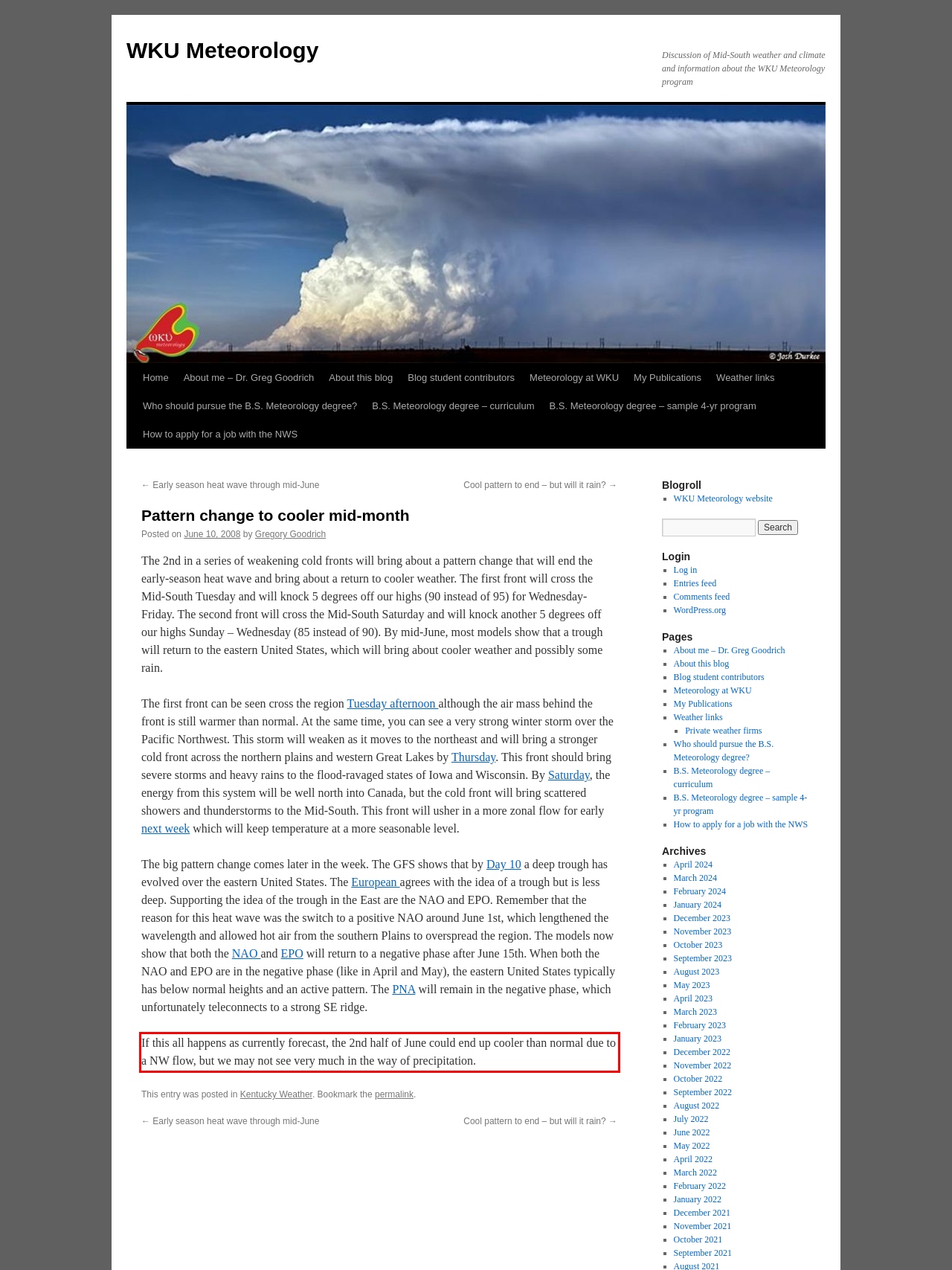You are provided with a screenshot of a webpage that includes a red bounding box. Extract and generate the text content found within the red bounding box.

If this all happens as currently forecast, the 2nd half of June could end up cooler than normal due to a NW flow, but we may not see very much in the way of precipitation.